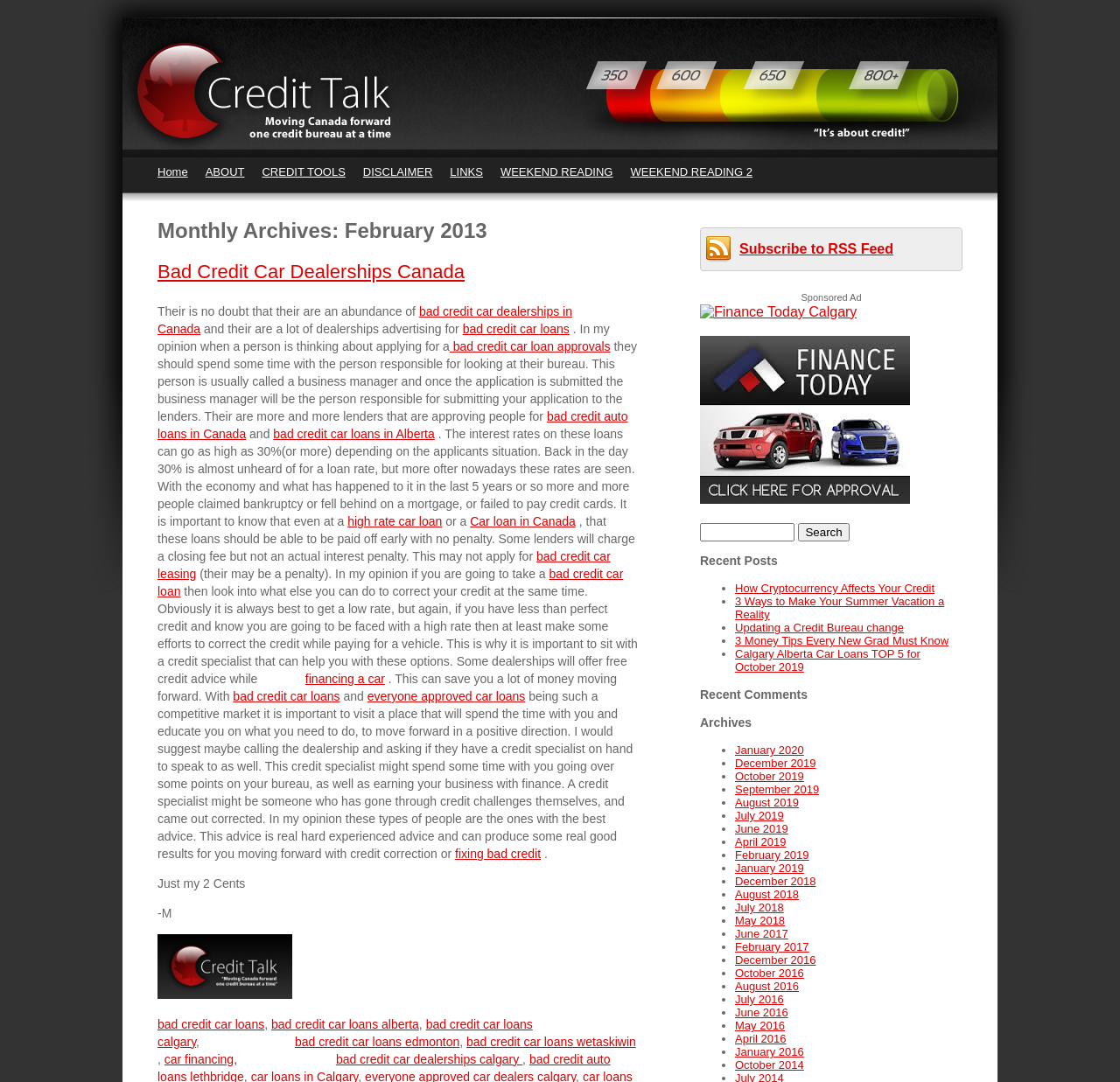Answer the following query with a single word or phrase:
Is there a search function on the webpage?

Yes